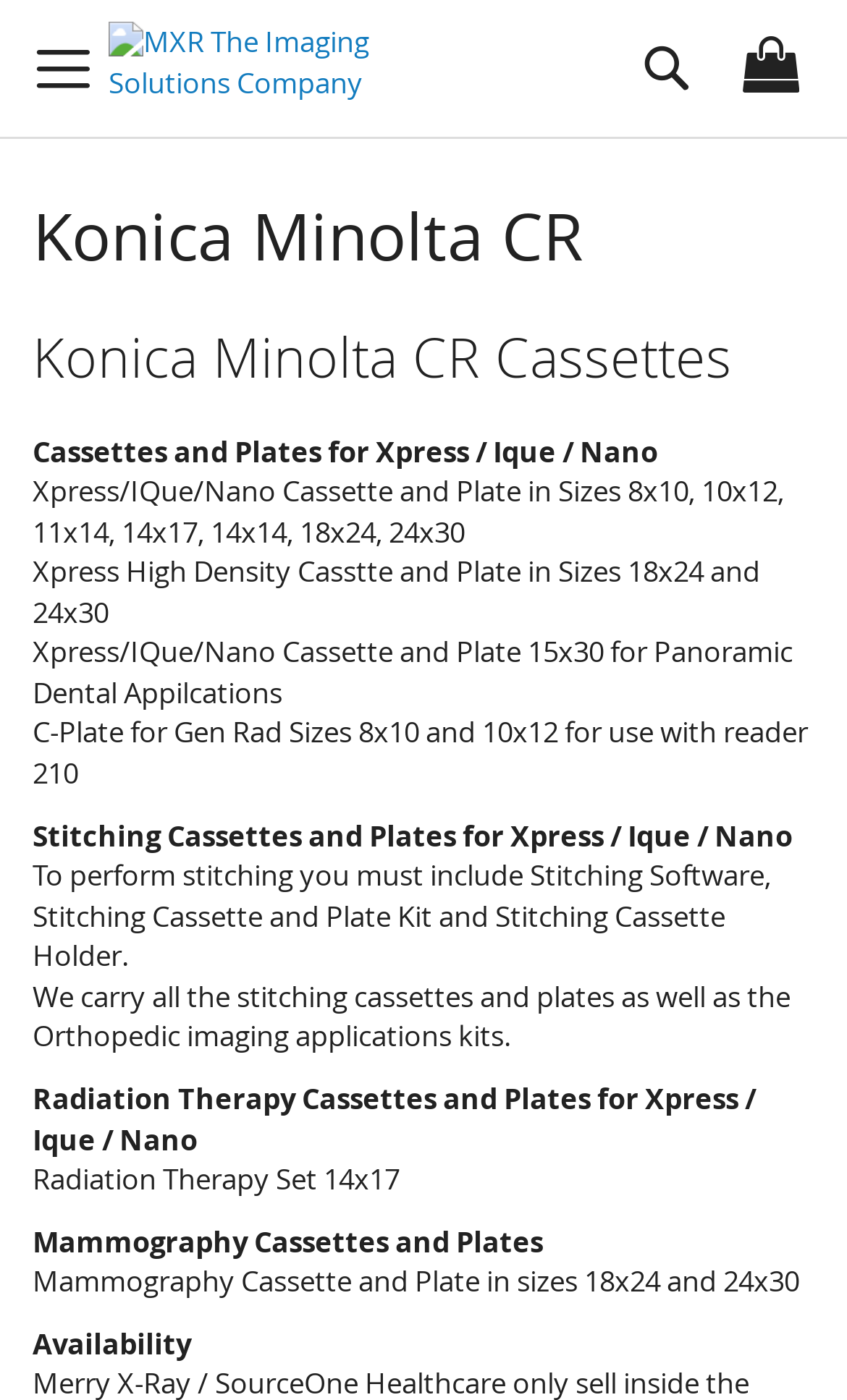What is the company name?
Please provide a single word or phrase in response based on the screenshot.

MXR